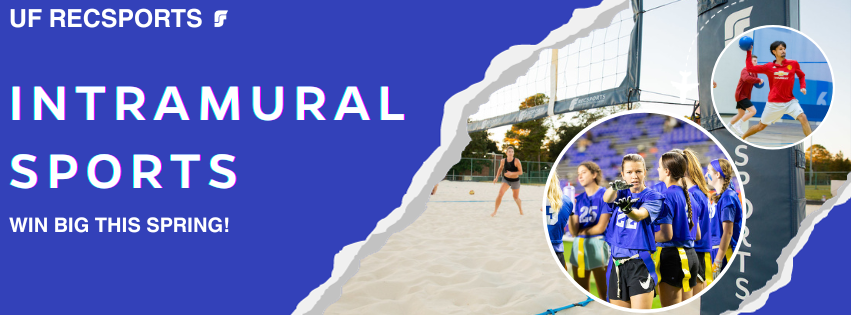Give a concise answer using one word or a phrase to the following question:
What type of volleyball court is depicted in the background?

outdoor sand